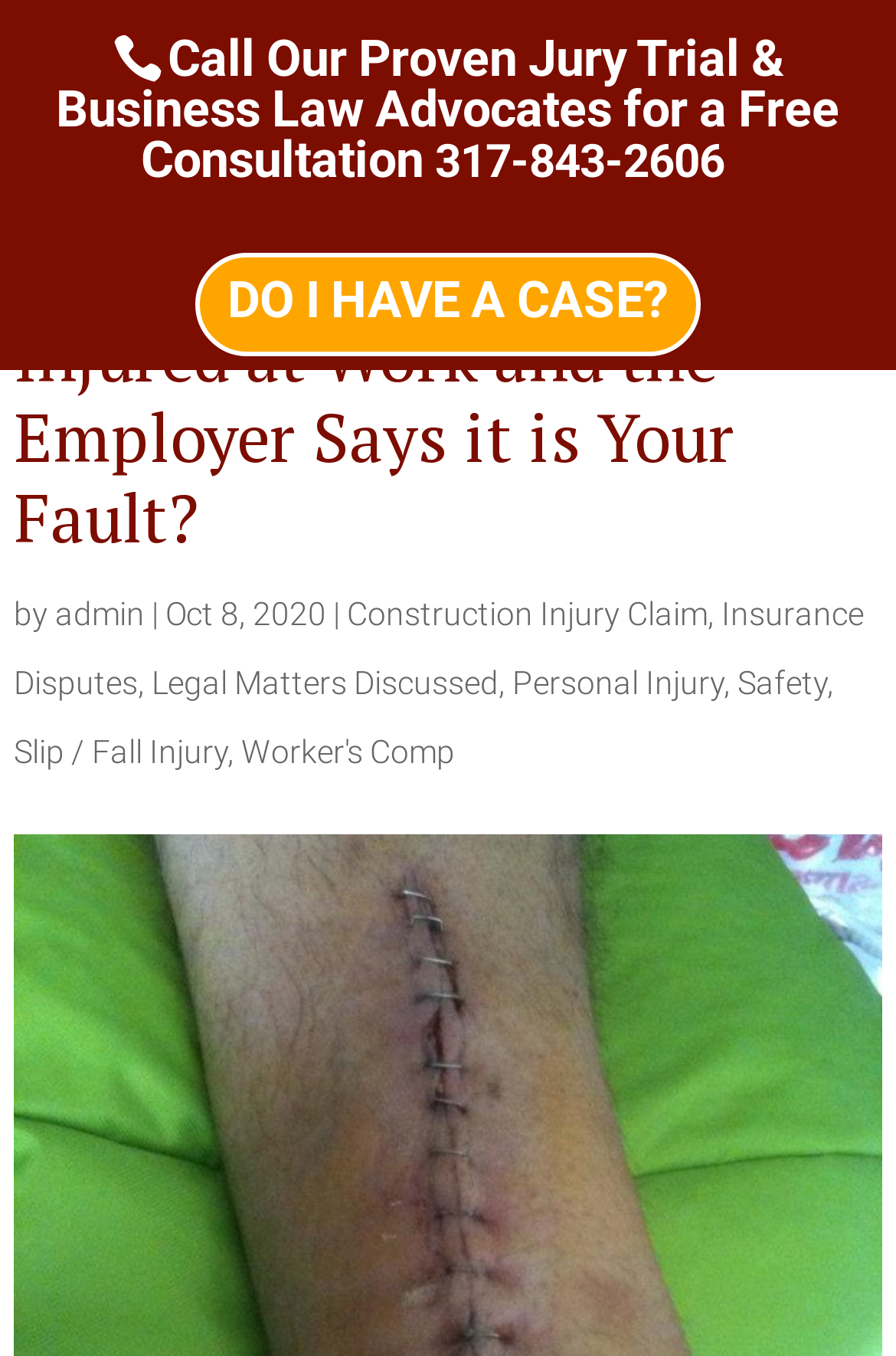What is the phone number to call for a free consultation?
Relying on the image, give a concise answer in one word or a brief phrase.

317-843-2606